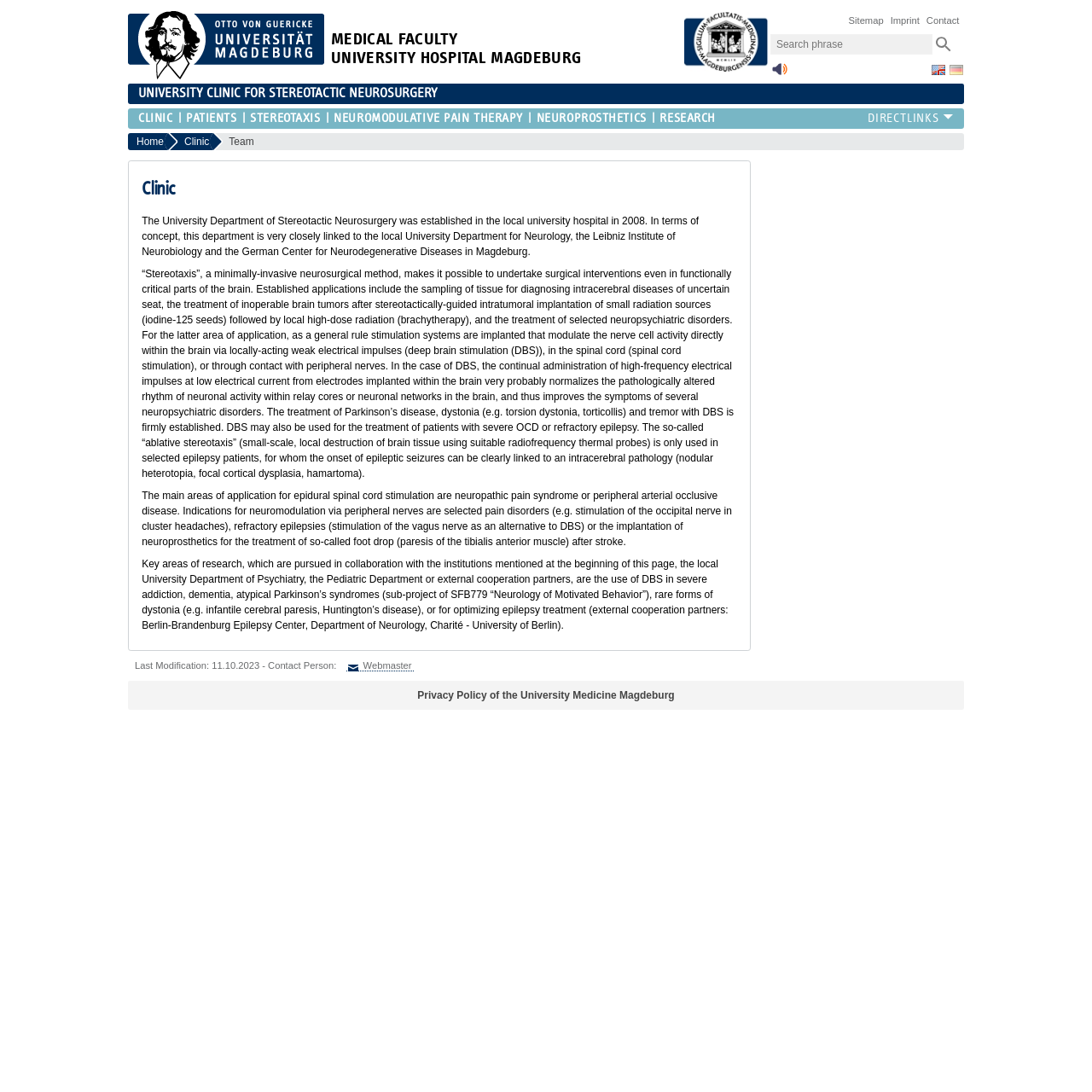Provide the bounding box coordinates of the UI element this sentence describes: "parent_node: MEDICAL FACULTY".

[0.117, 0.01, 0.297, 0.072]